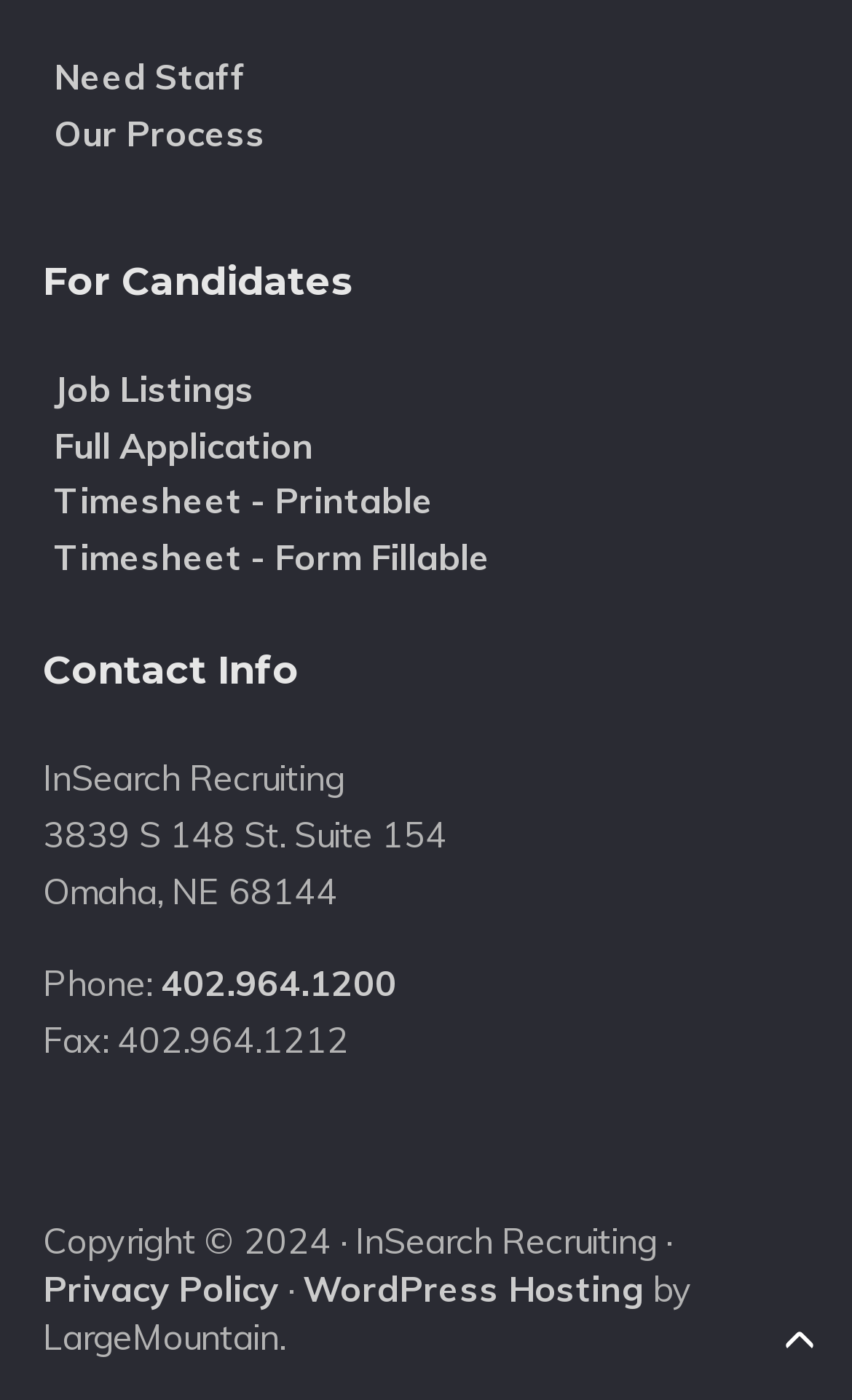Please specify the bounding box coordinates of the clickable section necessary to execute the following command: "Check out this post".

None